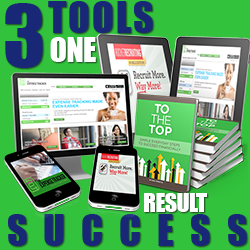Offer a detailed narrative of the scene shown in the image.

This vibrant and engaging image showcases a promotional graphic for a business toolkit designed to foster success. The graphic prominently features the phrase "3 TOOLS ONE RESULT SUCCESS," emphasizing the simplicity and efficacy of the tools being offered. 

In the center, various digital devices are displayed, including a smartphone, tablet, and computer screen, each featuring snippets of a visually appealing website layout. Surrounding these devices is a collection of neatly stacked guides or eBooks, with "TO THE TOP" prominently visible on the cover, suggesting a focus on achieving personal or business growth.

The overall color scheme utilizes a striking combination of greens and bold text, highlighting the accessibility and modernity of the resources offered. This image effectively captures attention, inviting viewers to explore tools that promise to streamline tracking and boost their business endeavors.